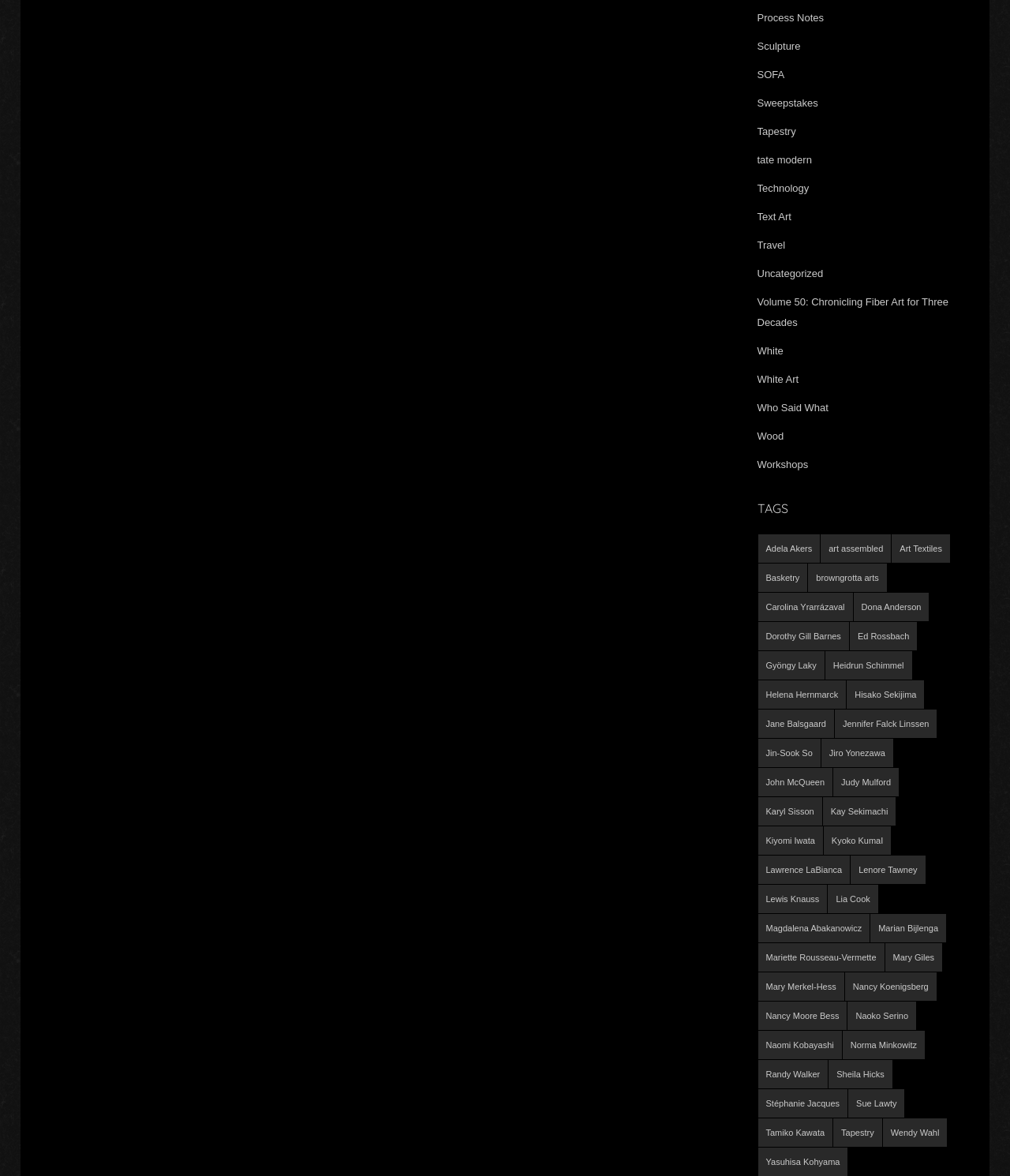Please give a succinct answer using a single word or phrase:
What is the last tag listed?

Tapestry